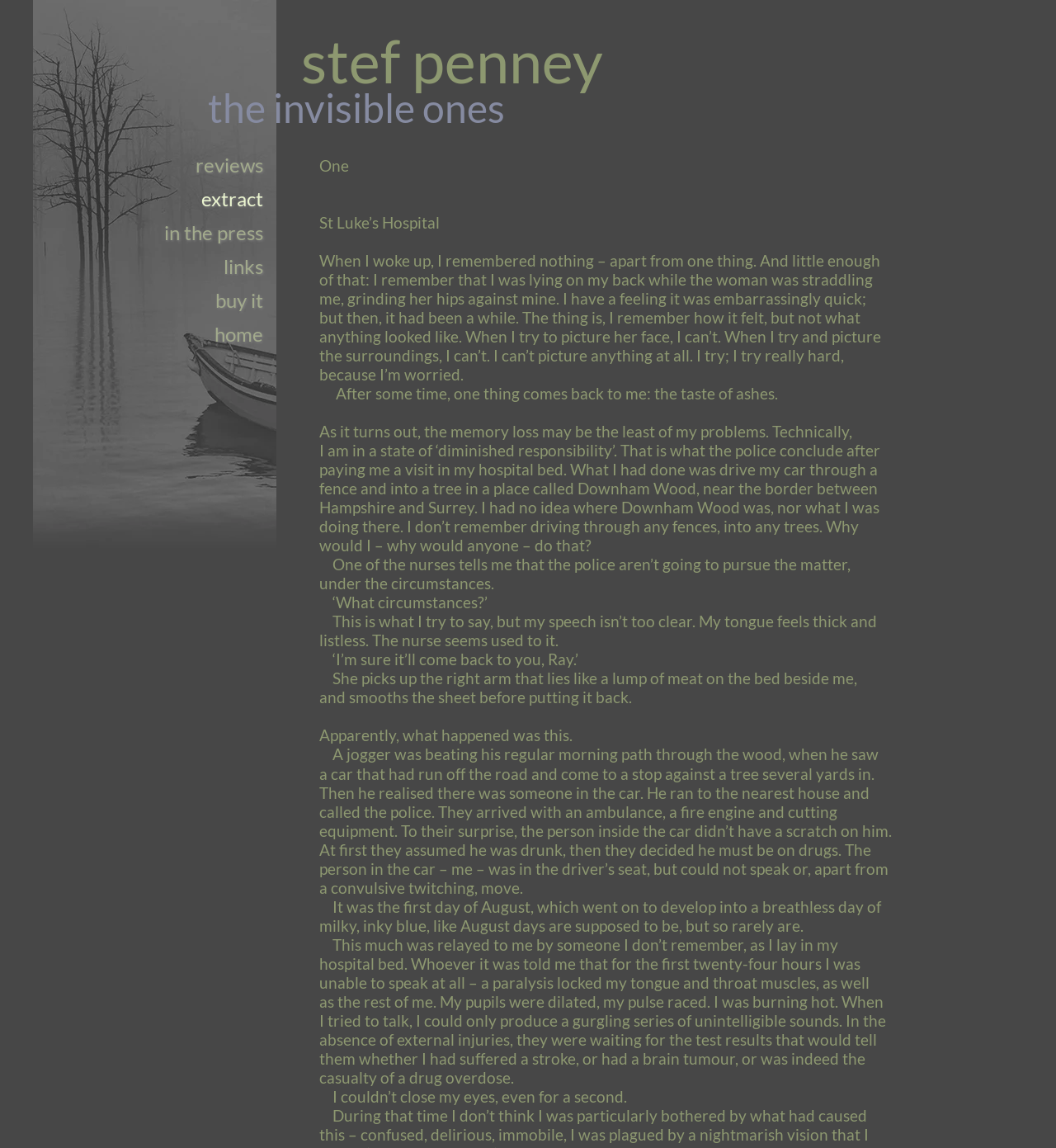Please locate and retrieve the main header text of the webpage.

the invisible ones